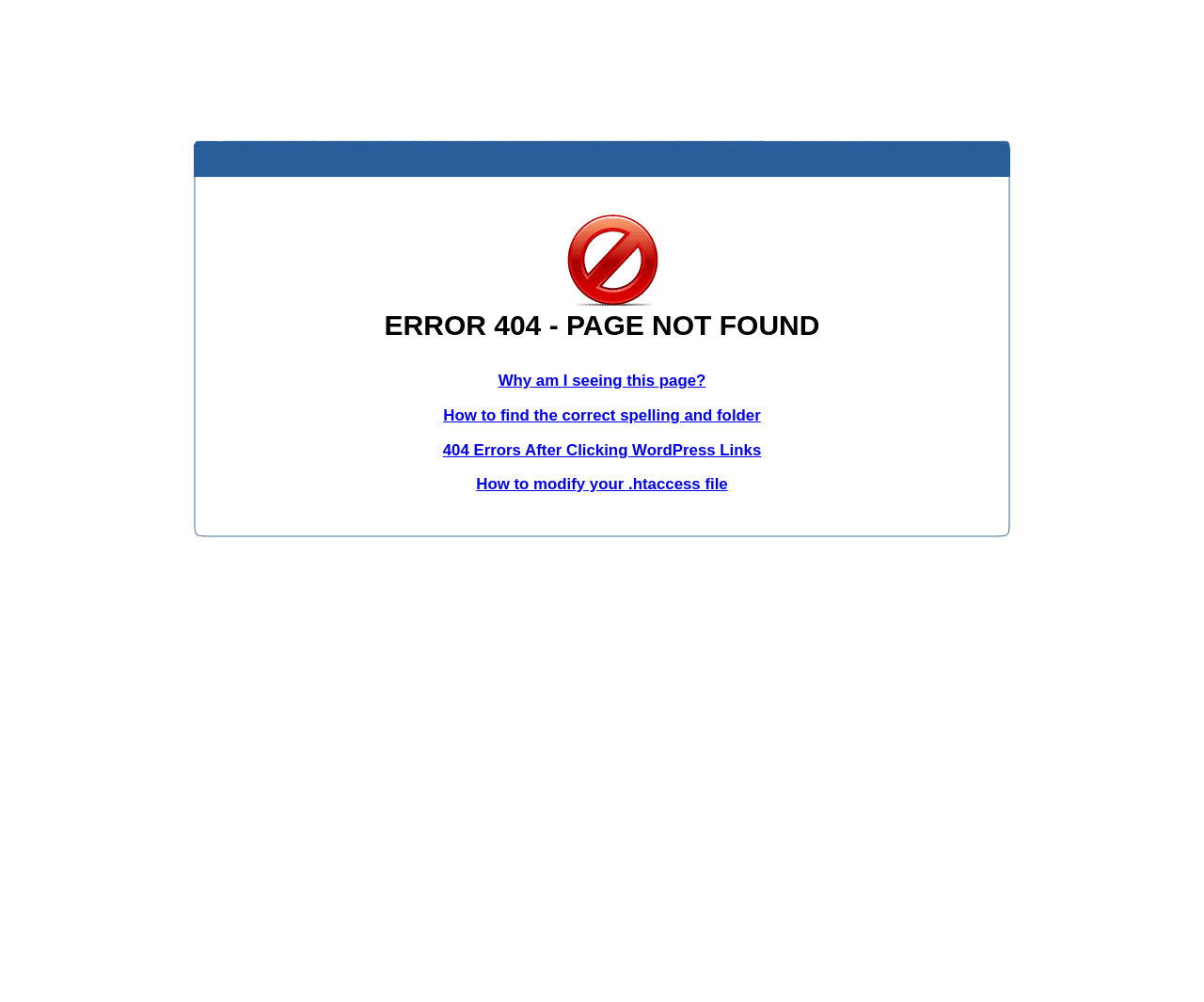What is the purpose of the links on this page?
Using the visual information, respond with a single word or phrase.

Provide solutions